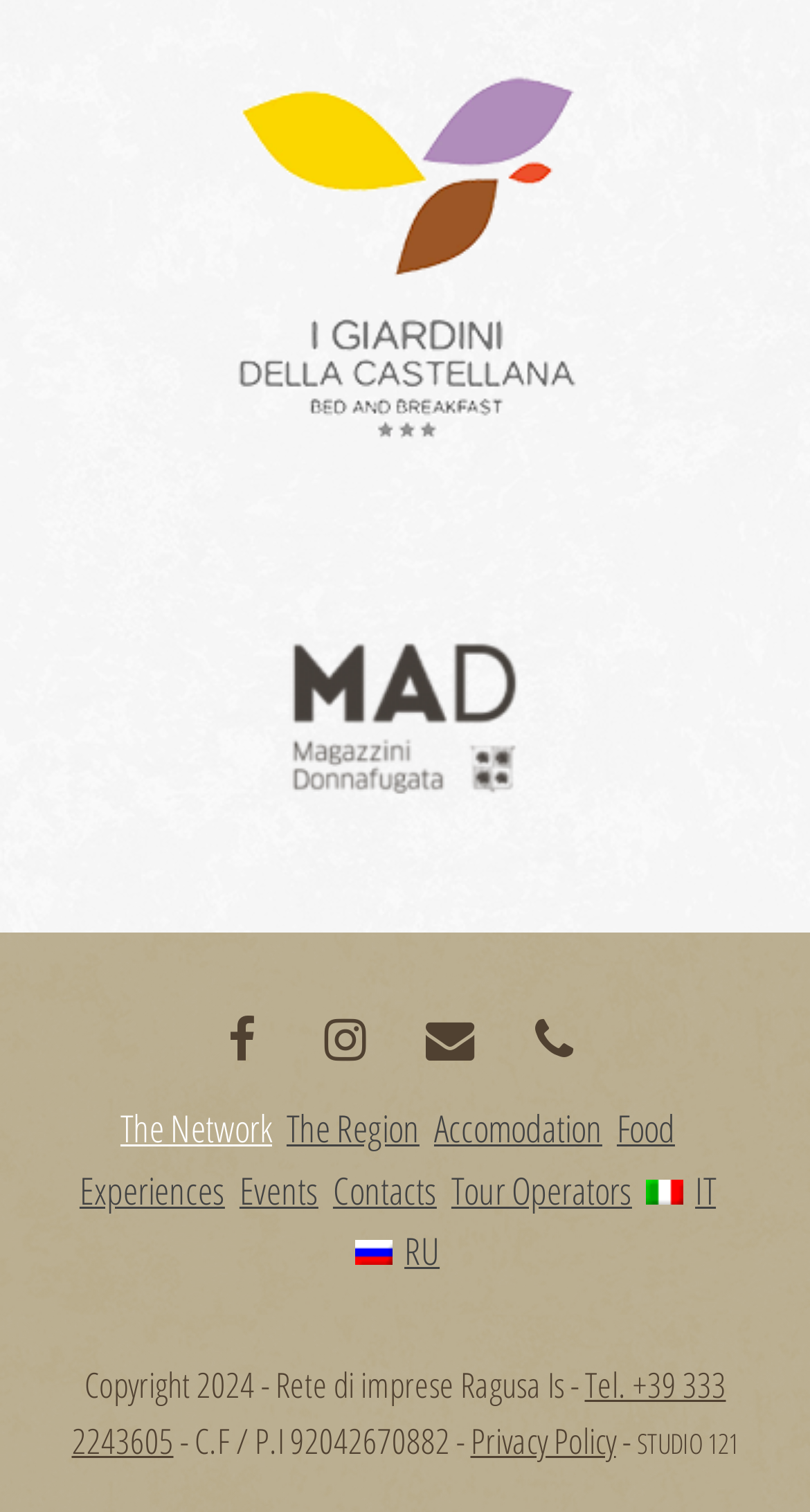What is the phone number mentioned?
Based on the content of the image, thoroughly explain and answer the question.

I looked at the link with text 'Tel. +39 333 2243605' and found the phone number.